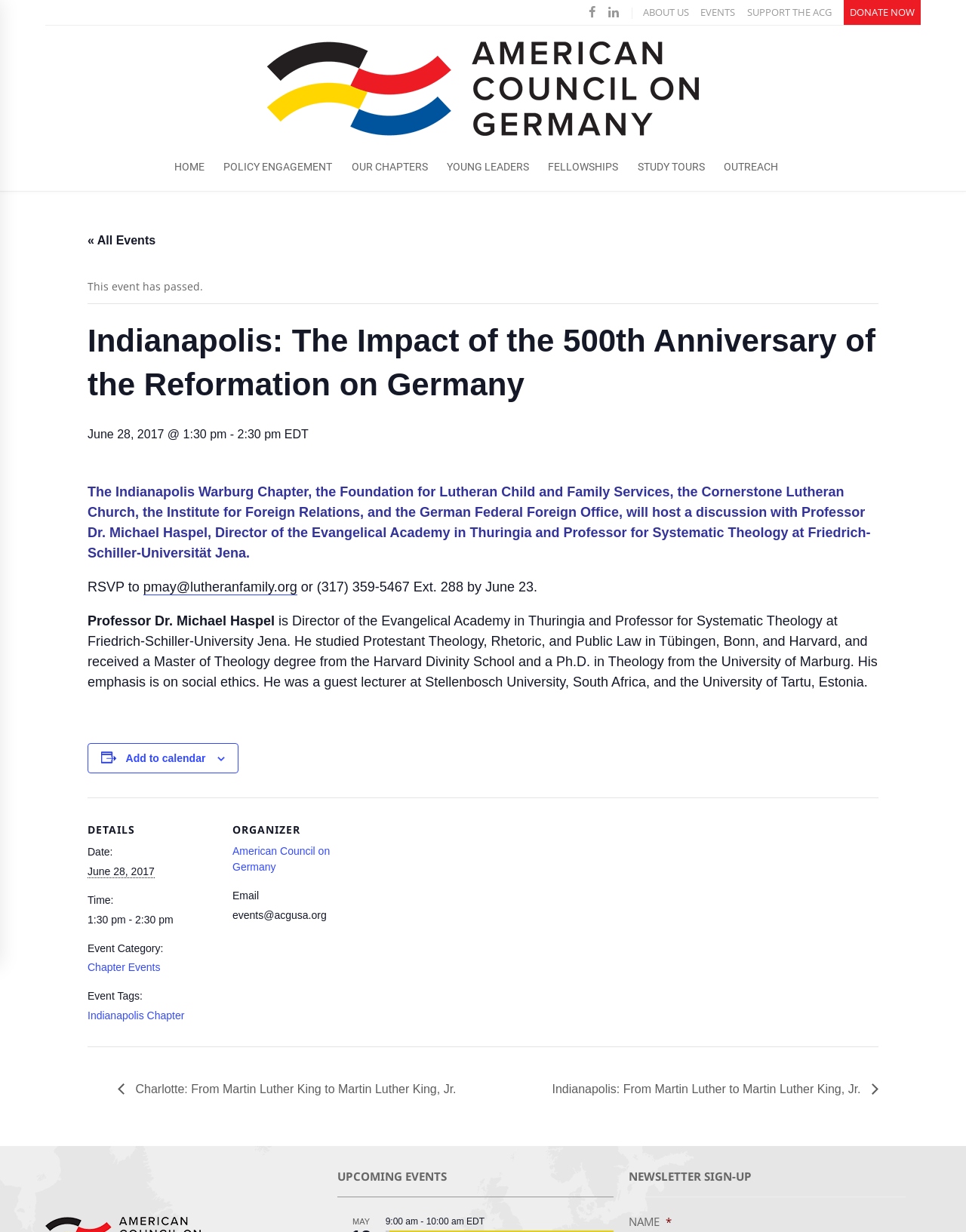How many events are listed on this page?
Using the information from the image, provide a comprehensive answer to the question.

I counted the number of event listings on the page, including the 'Indianapolis: The Impact of the 500th Anniversary of the Reformation on Germany' event and the 'Charlotte: From Martin Luther King to Martin Luther King, Jr.' event in the event navigation section.